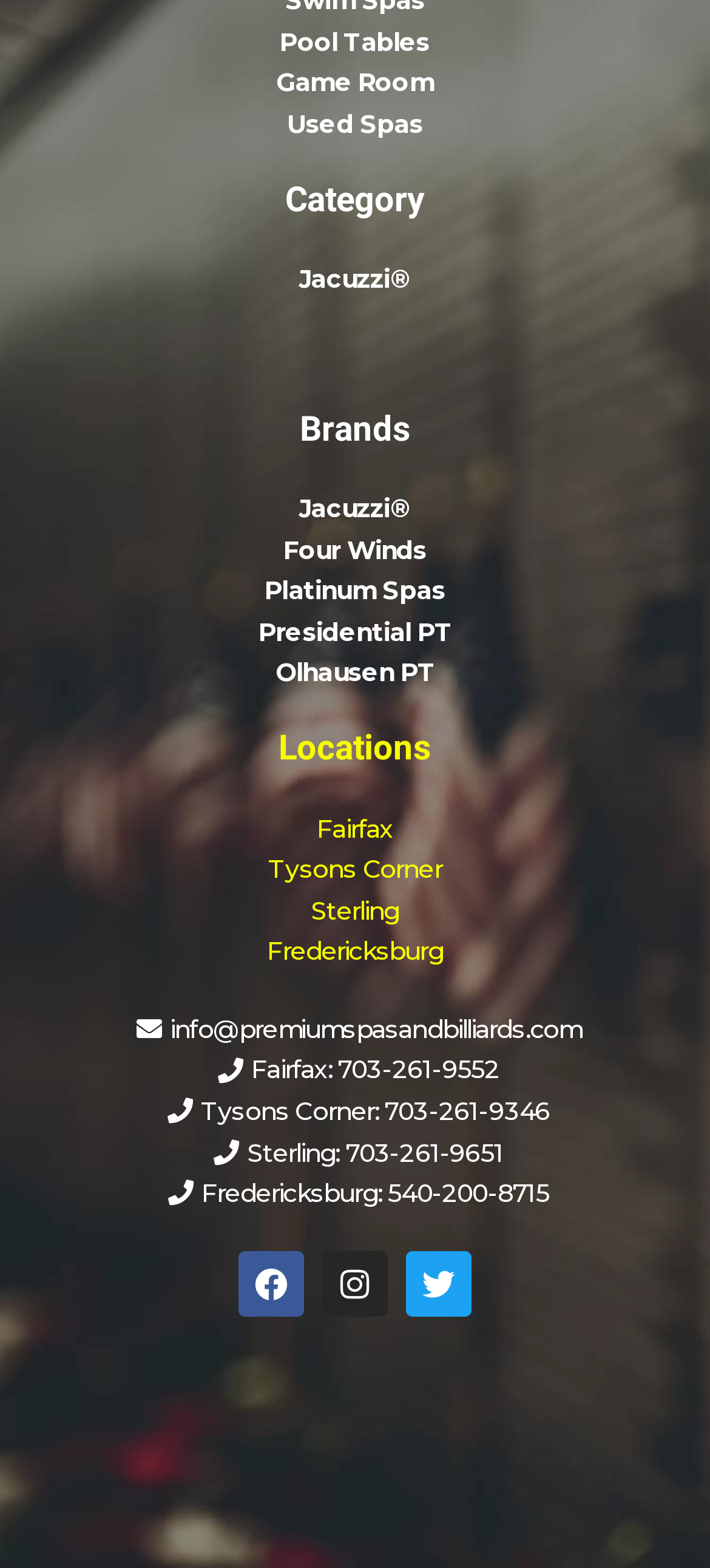Identify the bounding box coordinates for the element that needs to be clicked to fulfill this instruction: "Click on Pool Tables". Provide the coordinates in the format of four float numbers between 0 and 1: [left, top, right, bottom].

[0.103, 0.014, 0.897, 0.04]